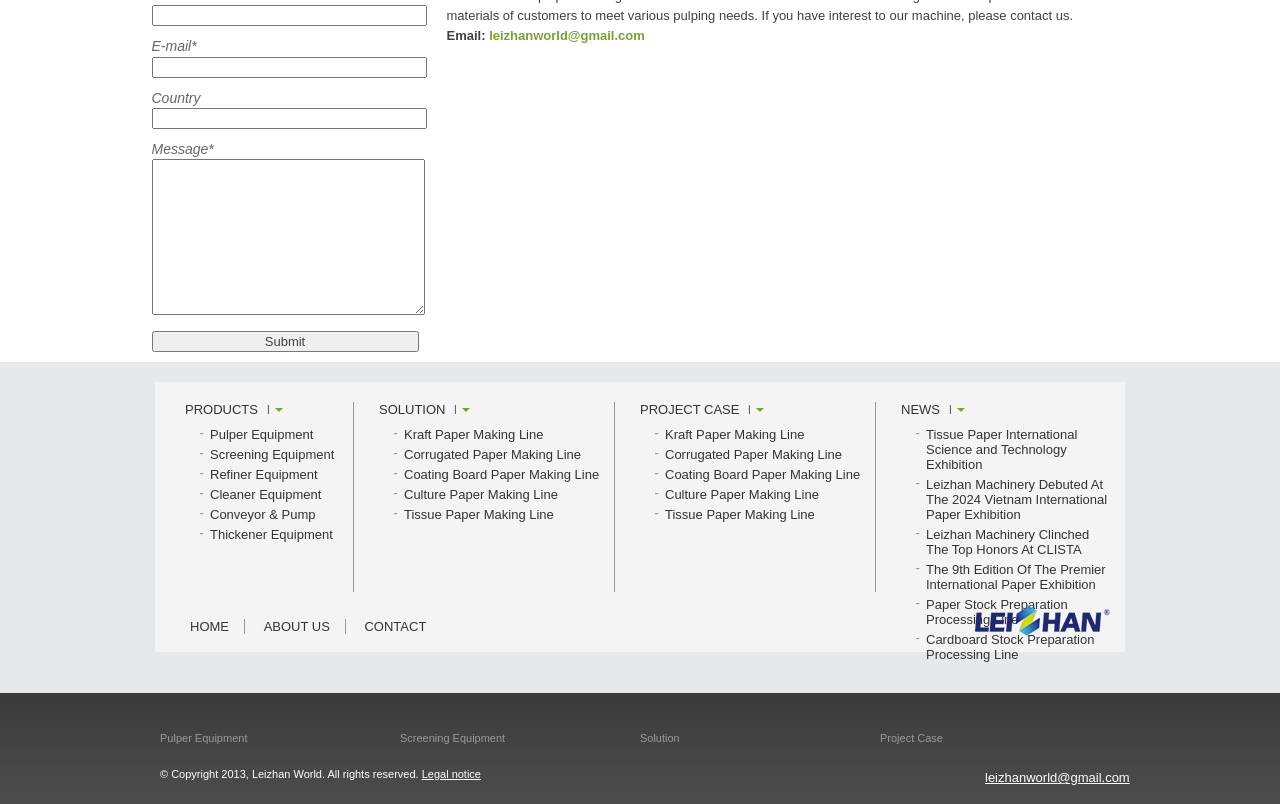Please give a succinct answer to the question in one word or phrase:
What are the different sections on the webpage?

Products, Solutions, Project Case, News